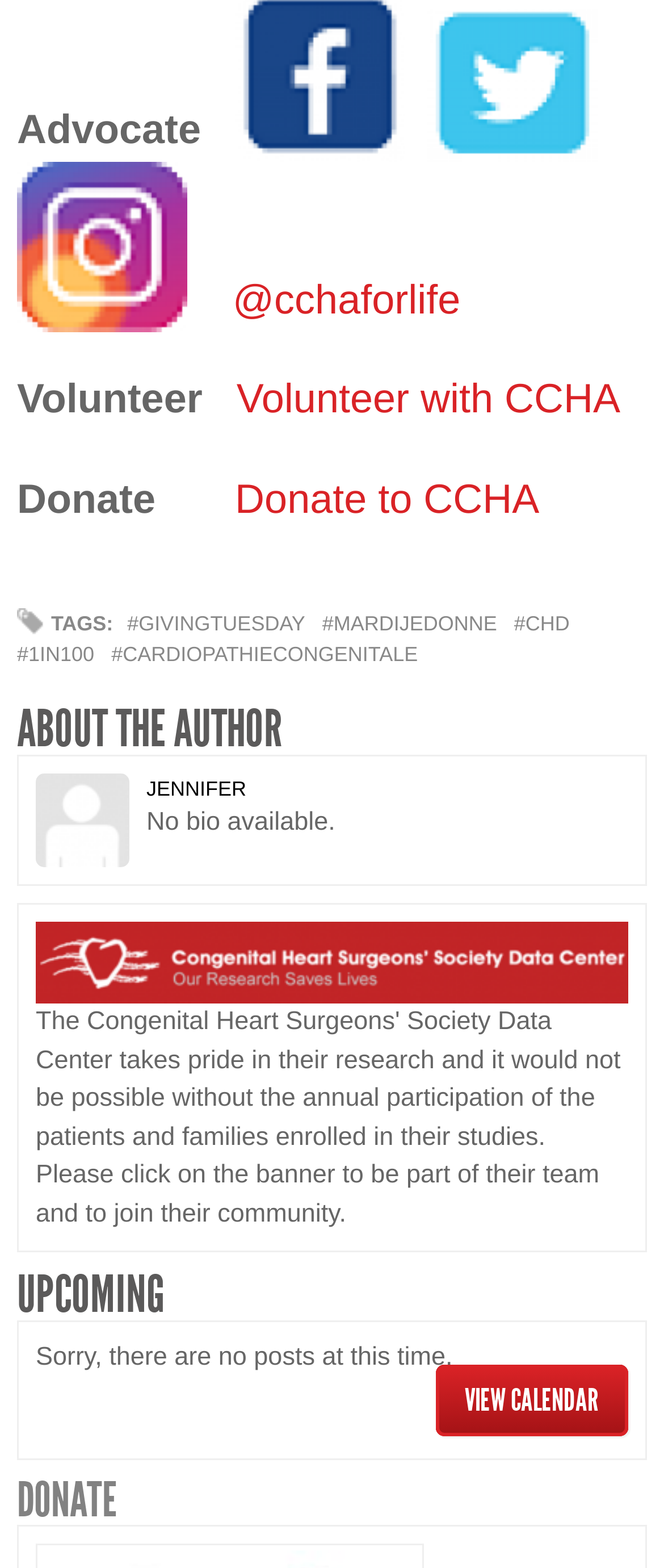Using the given element description, provide the bounding box coordinates (top-left x, top-left y, bottom-right x, bottom-right y) for the corresponding UI element in the screenshot: parent_node: Advocate @cchaforlife

[0.645, 0.068, 0.901, 0.097]